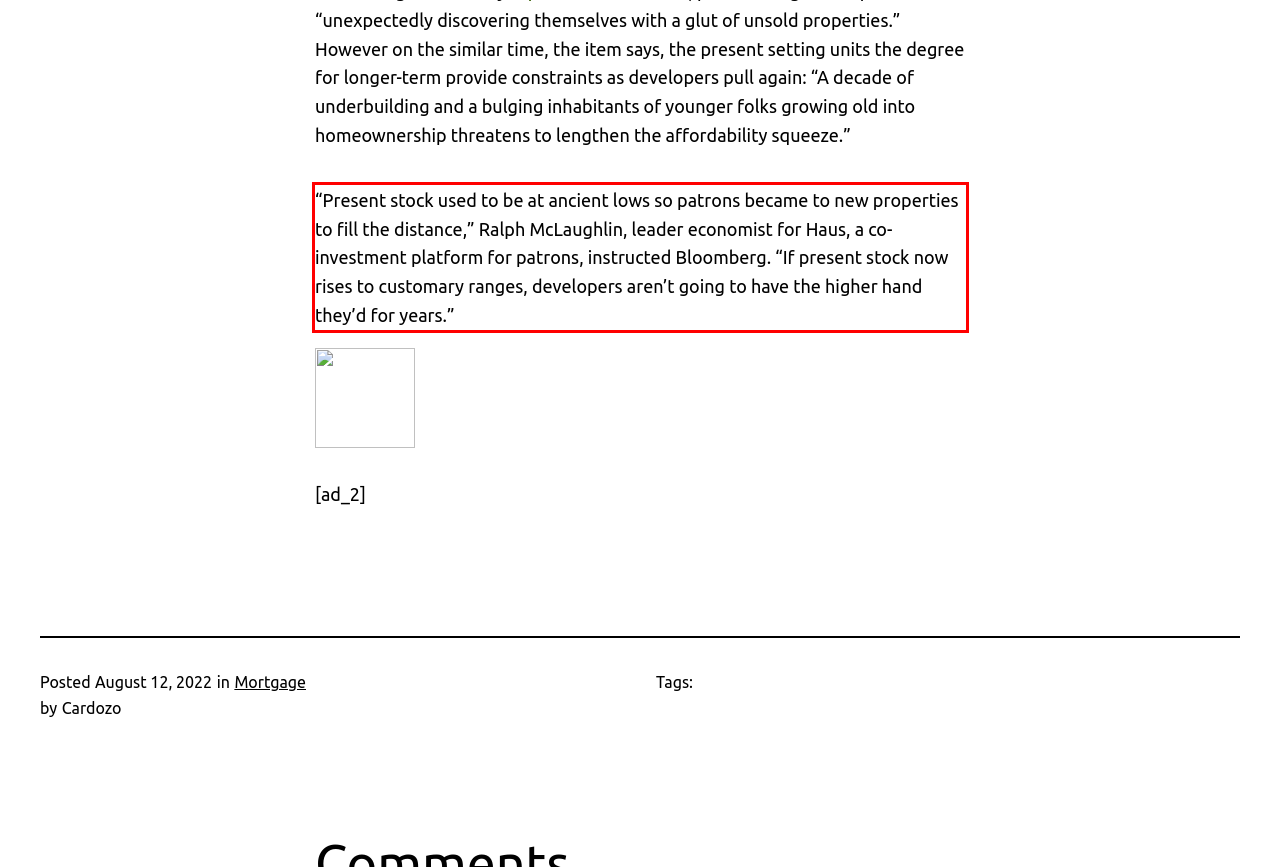Given a webpage screenshot with a red bounding box, perform OCR to read and deliver the text enclosed by the red bounding box.

“Present stock used to be at ancient lows so patrons became to new properties to fill the distance,” Ralph McLaughlin, leader economist for Haus, a co-investment platform for patrons, instructed Bloomberg. “If present stock now rises to customary ranges, developers aren’t going to have the higher hand they’d for years.”